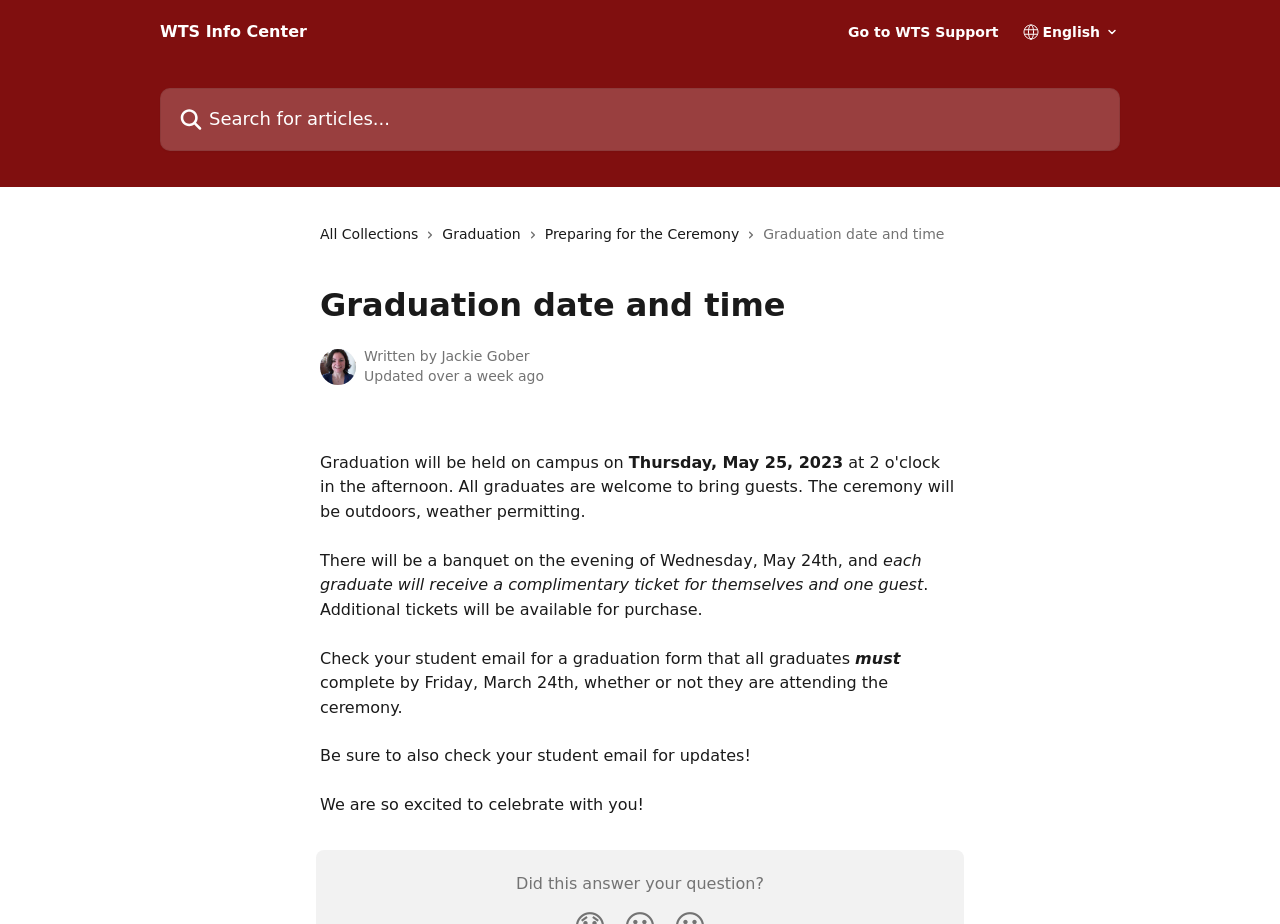What is the date of the graduation ceremony?
Please respond to the question thoroughly and include all relevant details.

I found the answer by looking at the article section of the webpage, where it mentions 'Graduation will be held on campus on Thursday, May 25, 2023'.